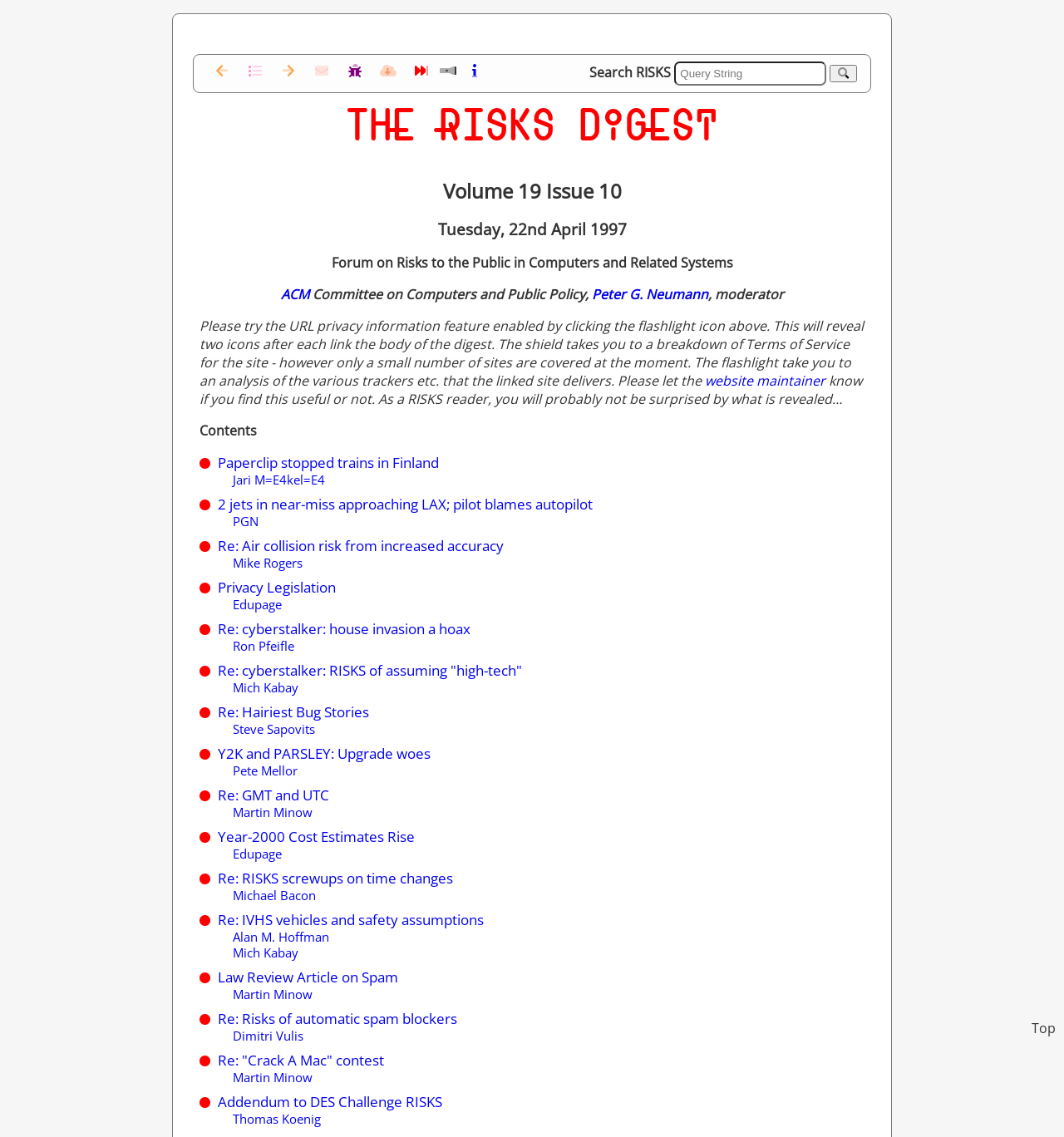How many links are there in the webpage?
Based on the image, give a one-word or short phrase answer.

47